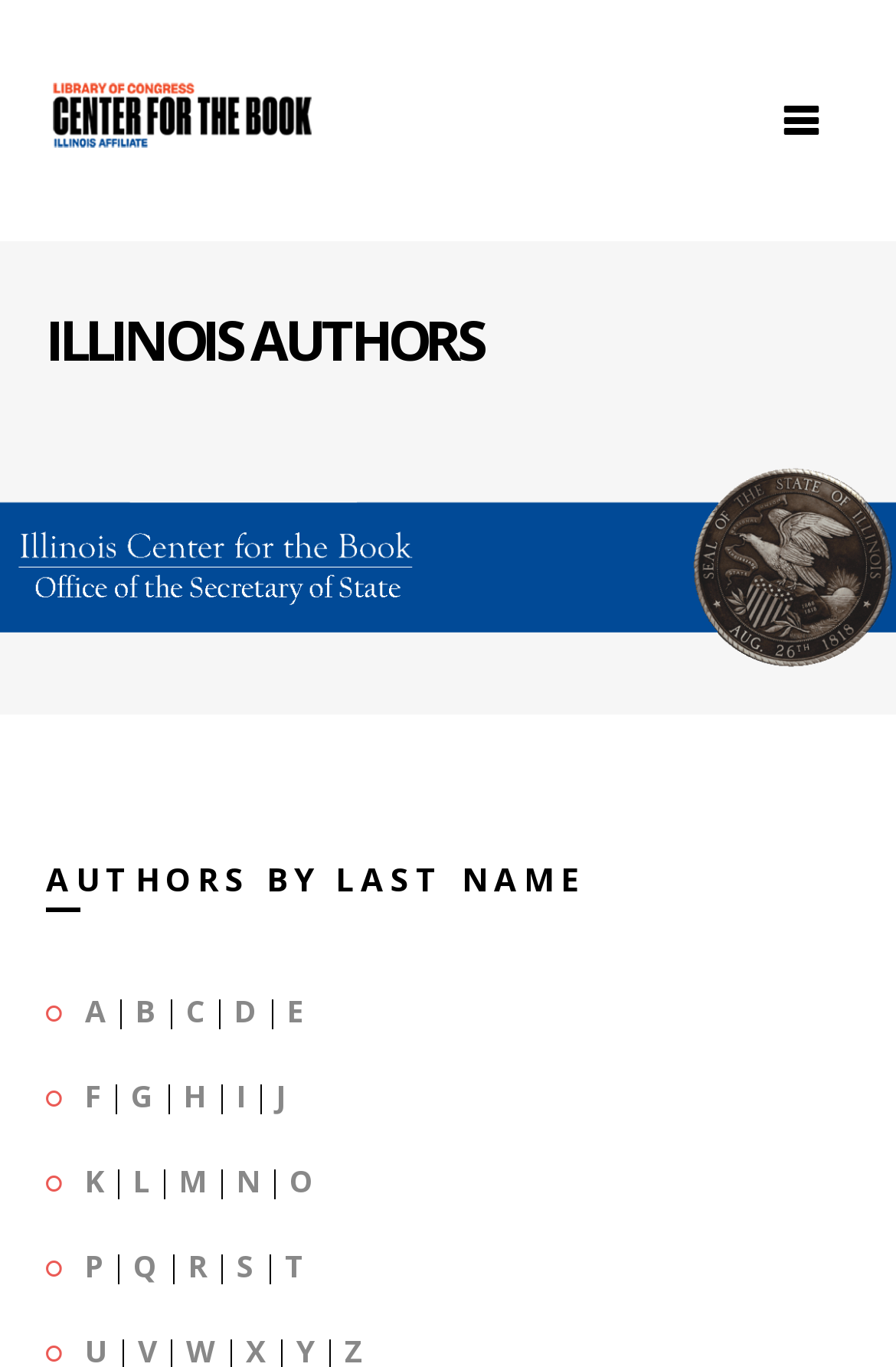Write an exhaustive caption that covers the webpage's main aspects.

The webpage is dedicated to the Illinois Center for the Book, specifically showcasing individual author records. At the top-left corner, there is a logo of the Library of Congress's Center for the Book, which is an image linked to another webpage. 

Below the logo, there is a heading "ILLINOIS AUTHORS" that spans the entire width of the page. 

Further down, there is a banner image of the Illinois Center for the Book, which takes up the full width of the page. 

Below the banner, there is a heading "AUTHORS BY LAST NAME" followed by a list of alphabetical links, from "A" to "T", each separated by a vertical bar. These links are arranged in a grid-like structure, with multiple columns and rows. Each link is positioned closely together, with the vertical bars separating them.